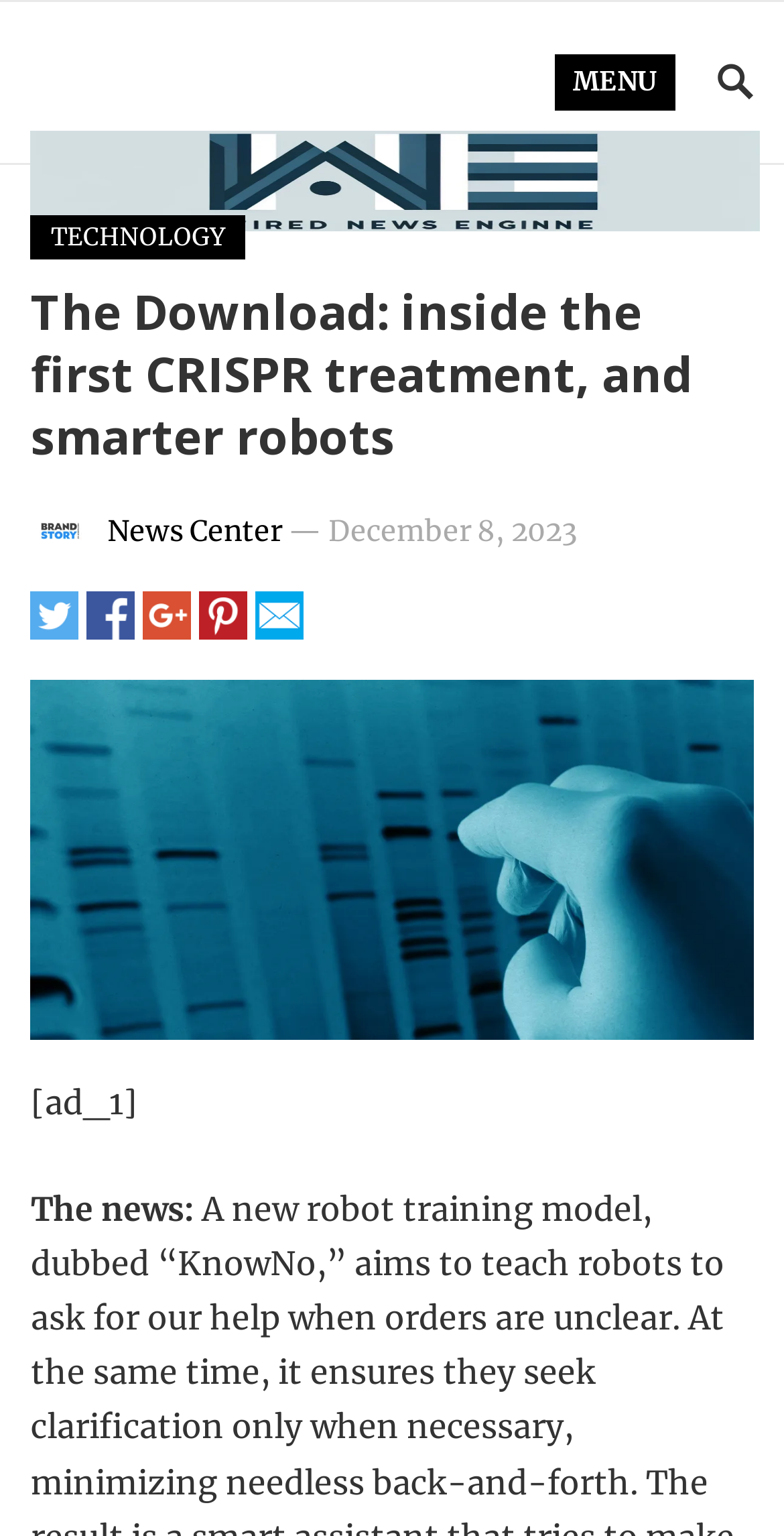What is the date of the news article?
Utilize the information in the image to give a detailed answer to the question.

I can find the date of the news article by looking at the static text element 'December 8, 2023' which is located below the heading 'The Download: inside the first CRISPR treatment, and smarter robots'.